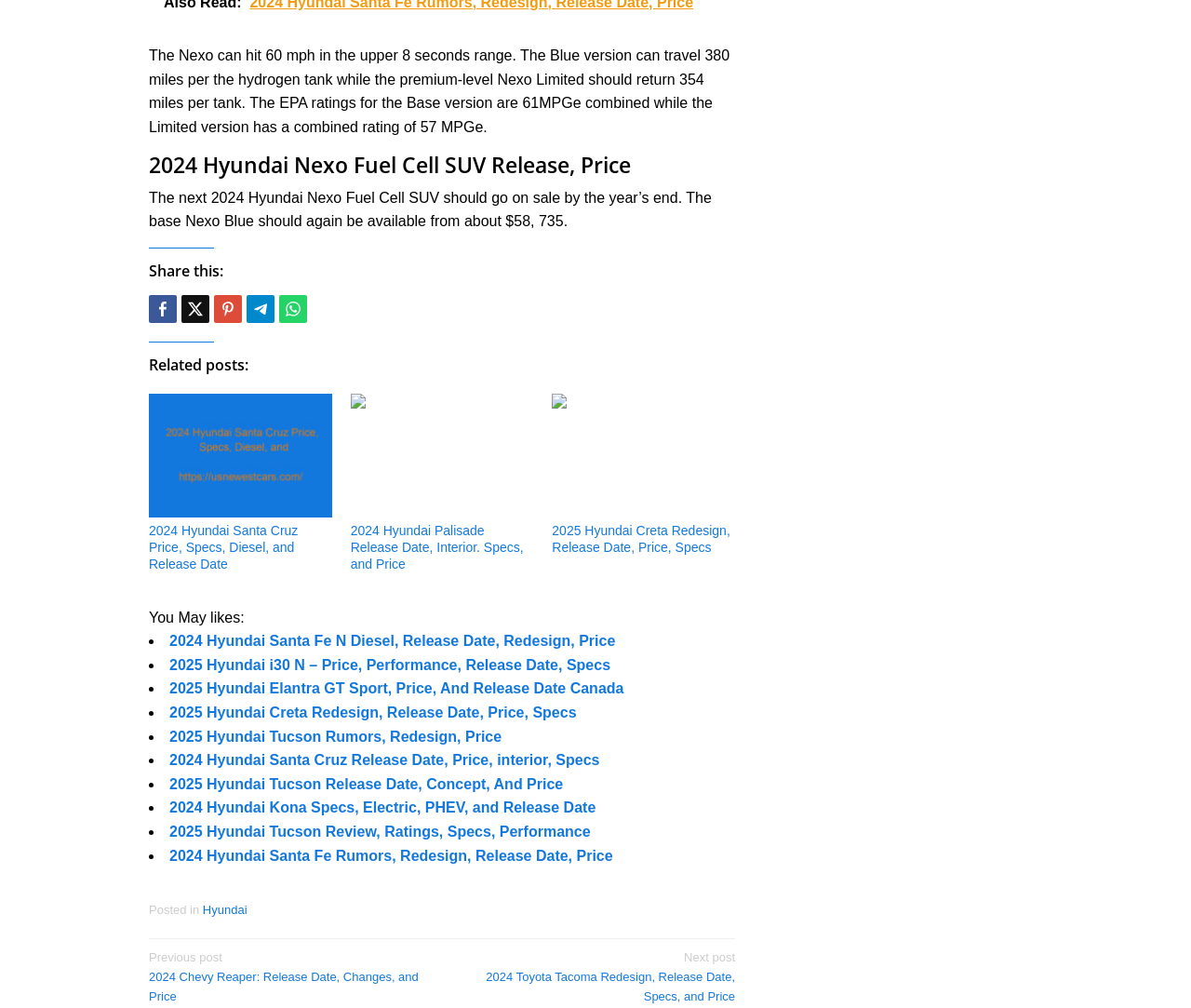Specify the bounding box coordinates of the element's area that should be clicked to execute the given instruction: "Go to previous post". The coordinates should be four float numbers between 0 and 1, i.e., [left, top, right, bottom].

[0.125, 0.941, 0.361, 0.995]